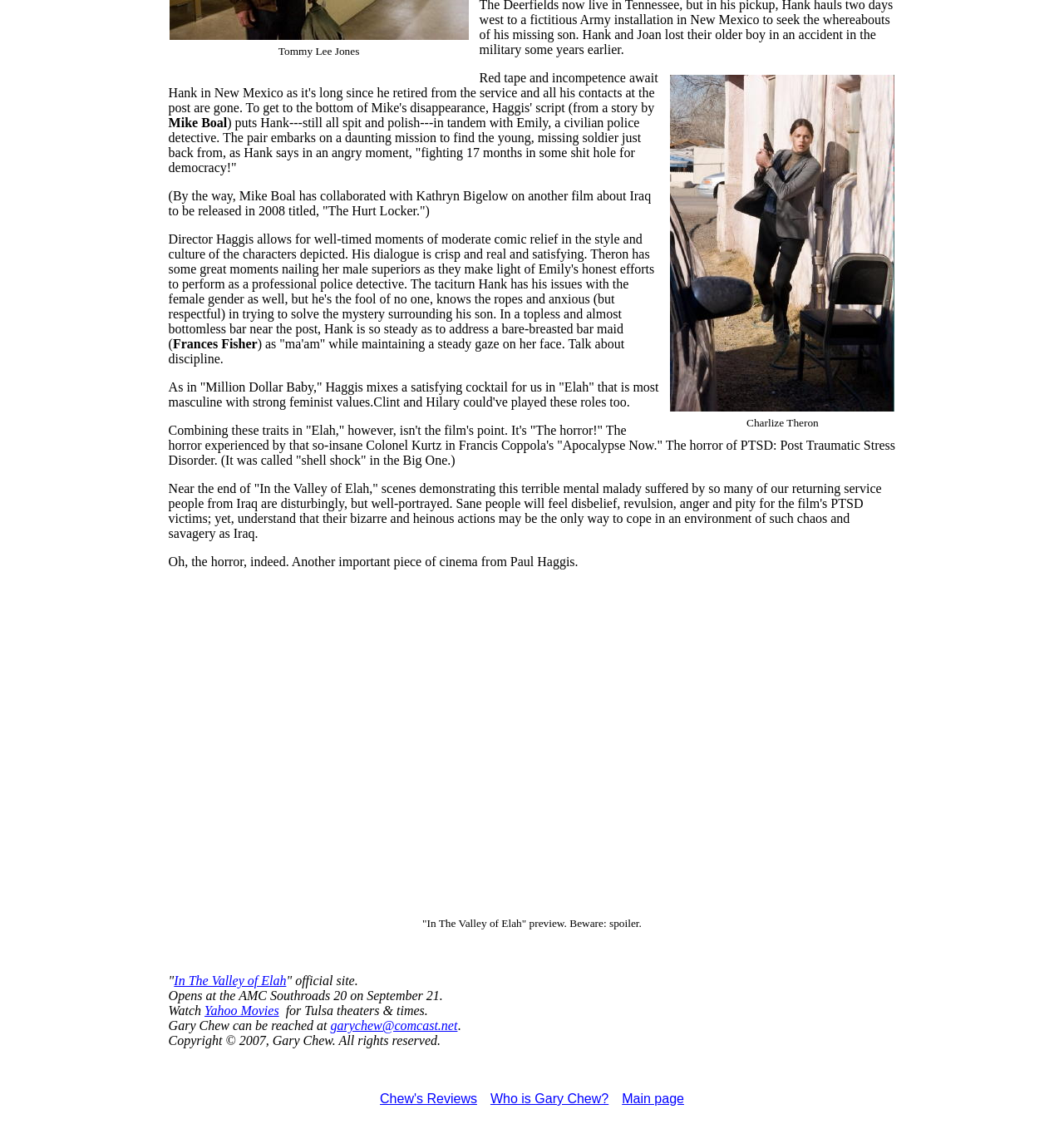Determine the bounding box coordinates of the UI element that matches the following description: "Who is Gary Chew?". The coordinates should be four float numbers between 0 and 1 in the format [left, top, right, bottom].

[0.461, 0.971, 0.572, 0.984]